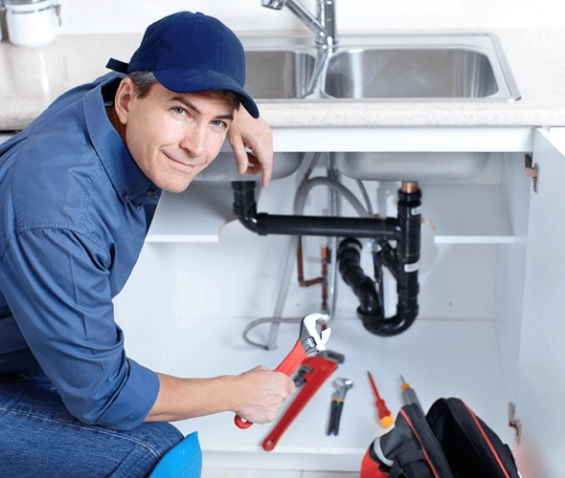Respond to the question below with a single word or phrase:
How many hands is the plumber using to hold the wrench?

One